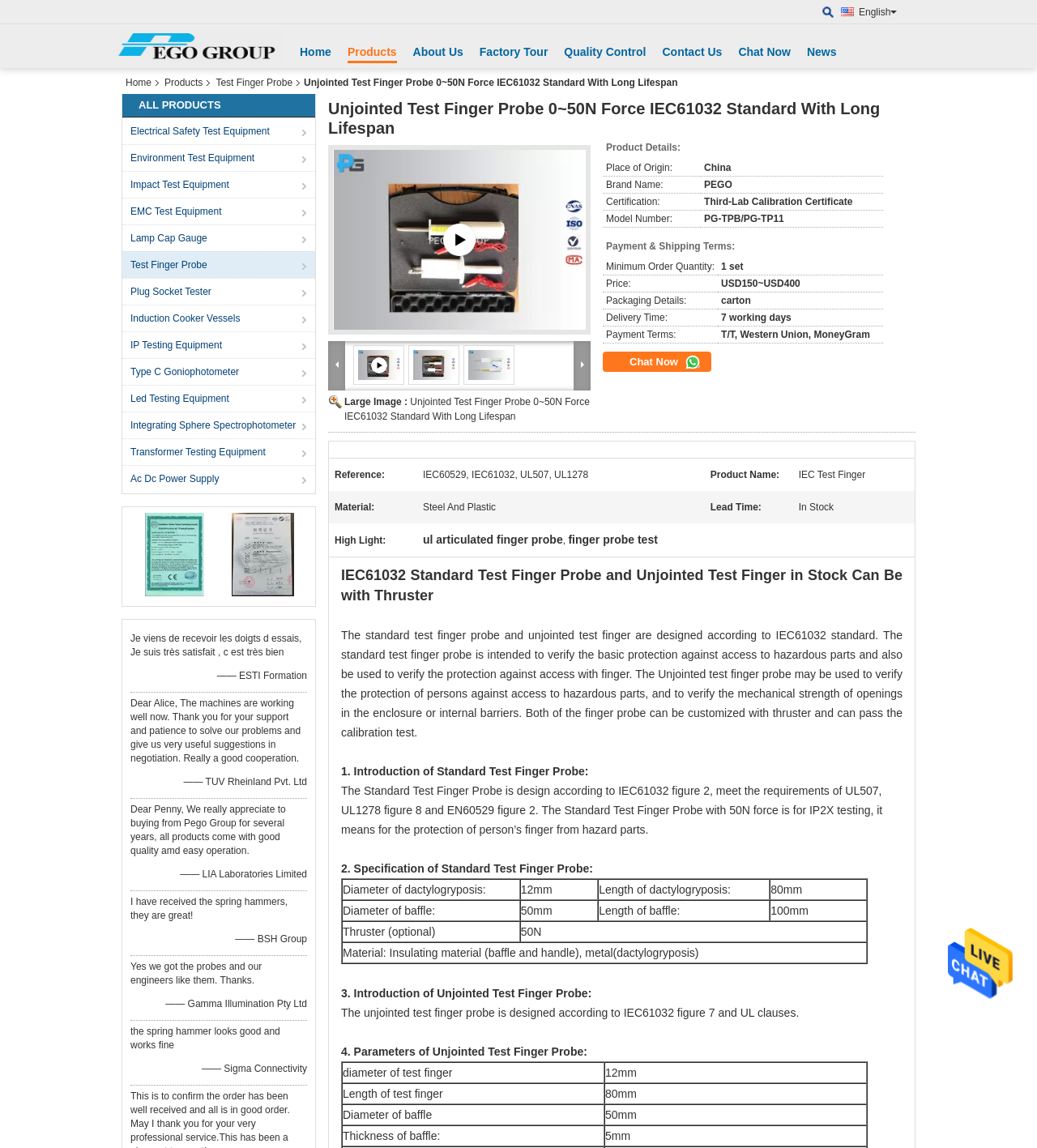Find the bounding box coordinates for the area that must be clicked to perform this action: "Select the 'English' language option".

[0.811, 0.006, 0.891, 0.018]